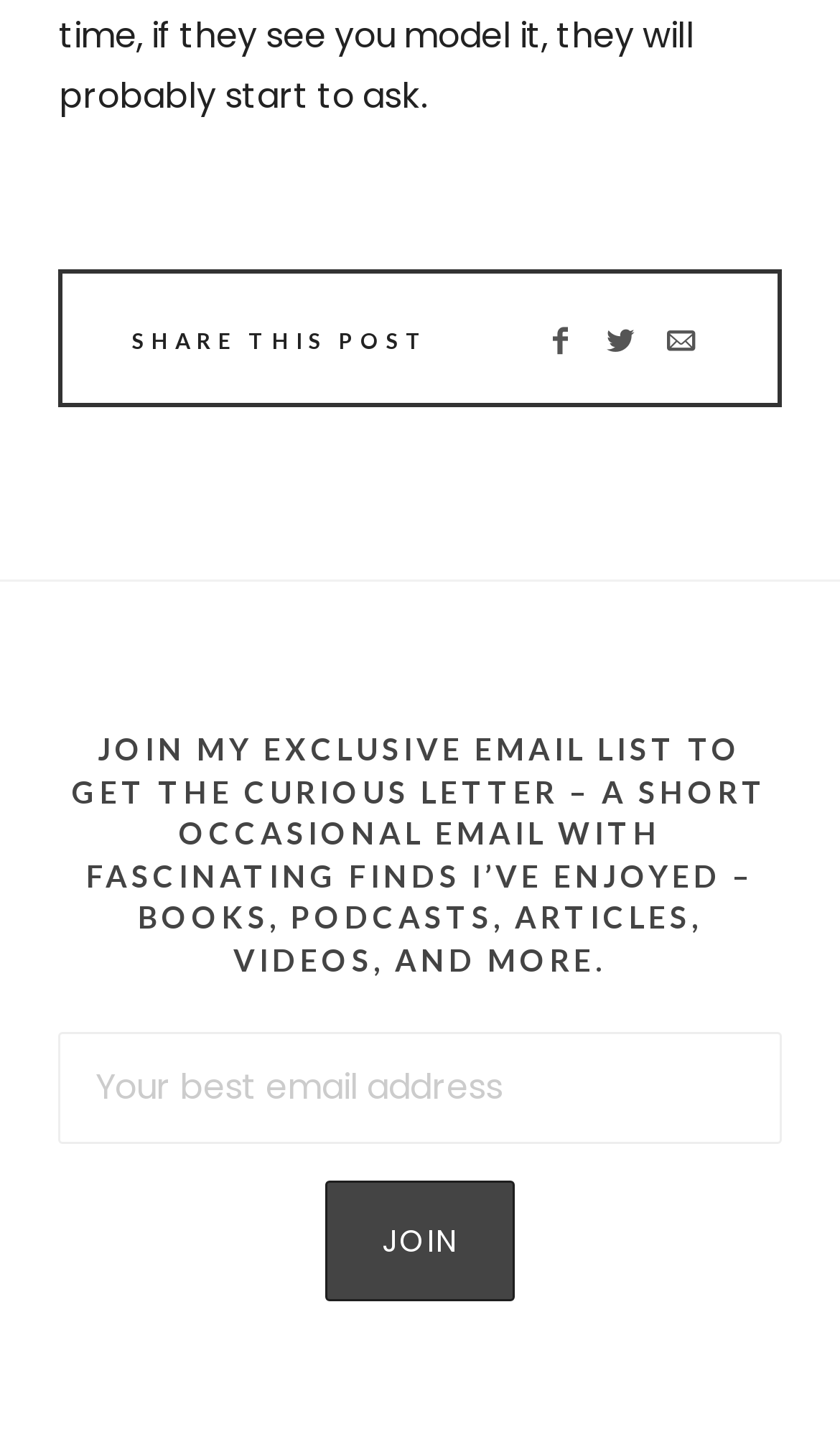How many social media links are present?
Kindly offer a detailed explanation using the data available in the image.

There are three social media links present, represented by icons '', '', and '', which are likely links to share the post on different social media platforms.